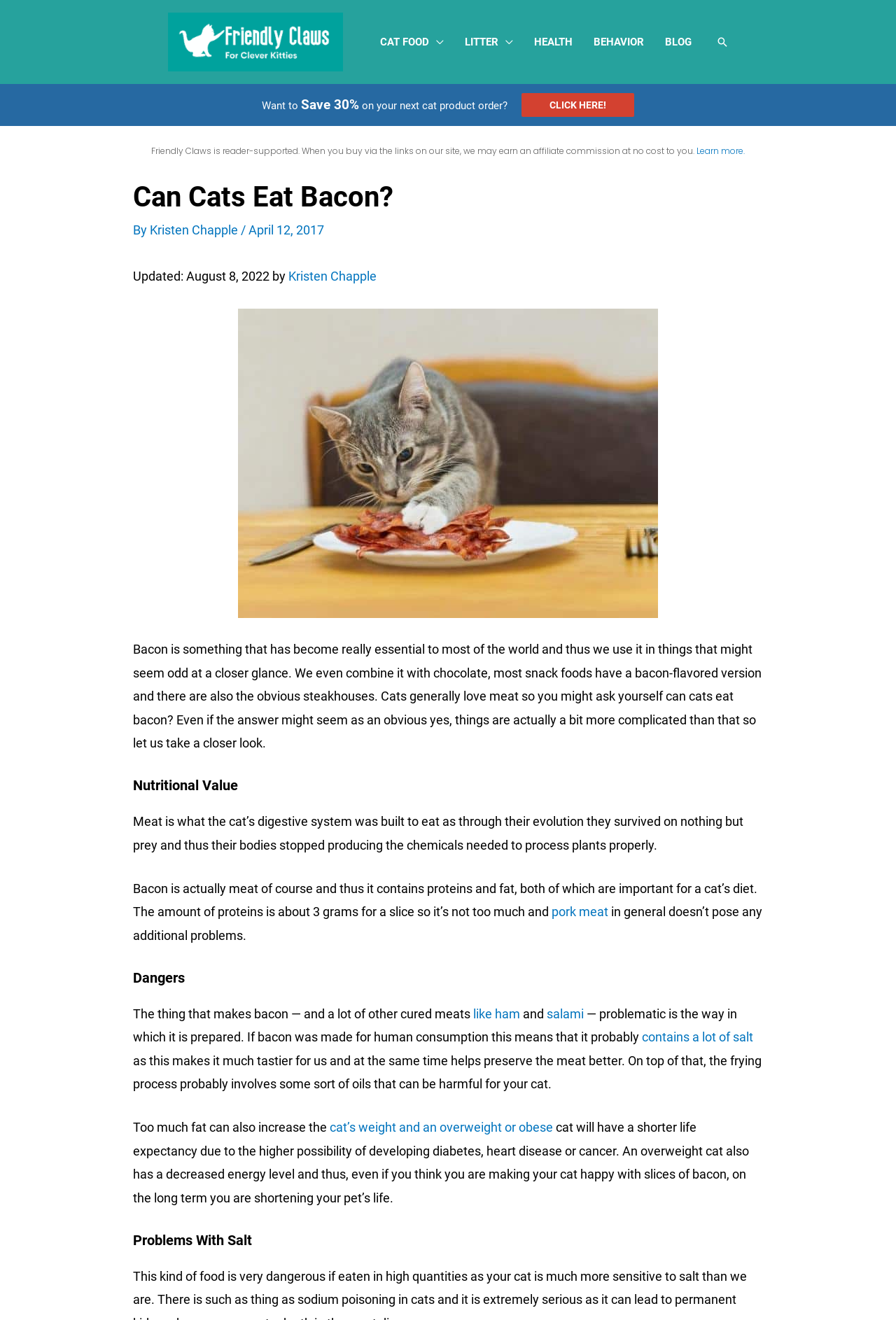What is the name of the website?
Please ensure your answer is as detailed and informative as possible.

The name of the website can be found in the top-left corner of the webpage, where it says 'Friendly Claws' in a link element.